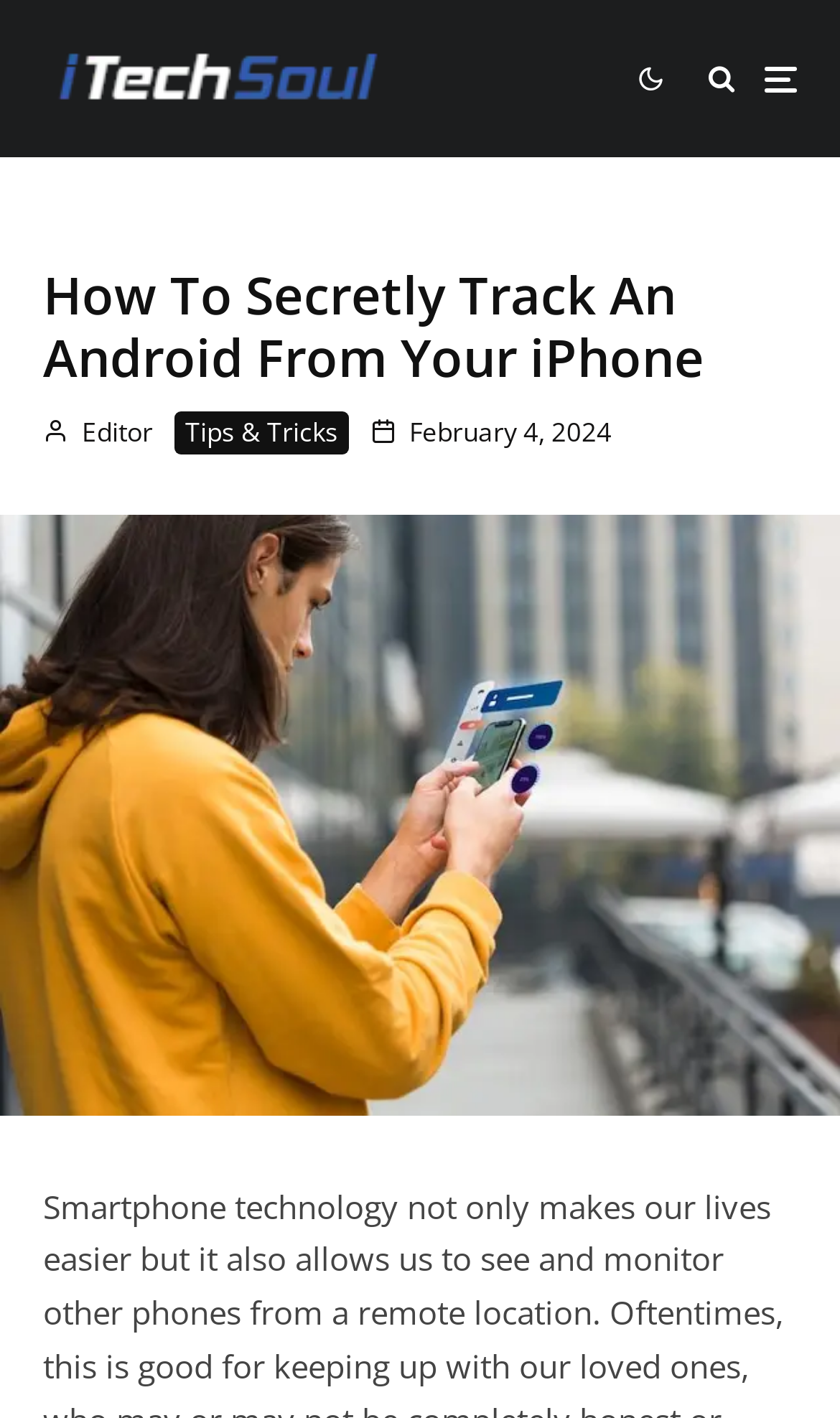What is the date of the article?
Based on the visual information, provide a detailed and comprehensive answer.

I found the date of the article by looking at the time element, which is located below the heading and above the links. The text within this element is 'February 4, 2024', which indicates the date the article was published.